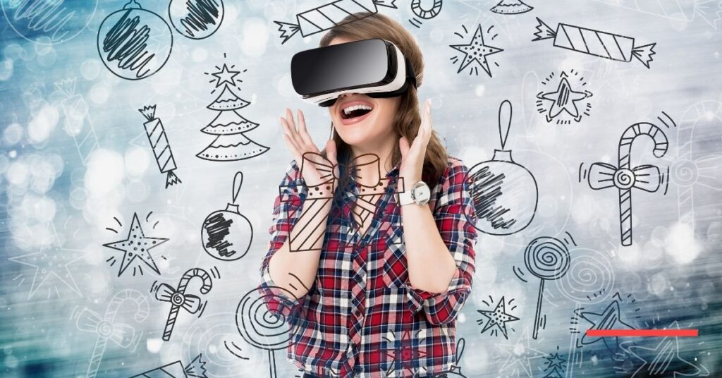What is the dominant color of the background?
From the image, respond using a single word or phrase.

Light blue and white